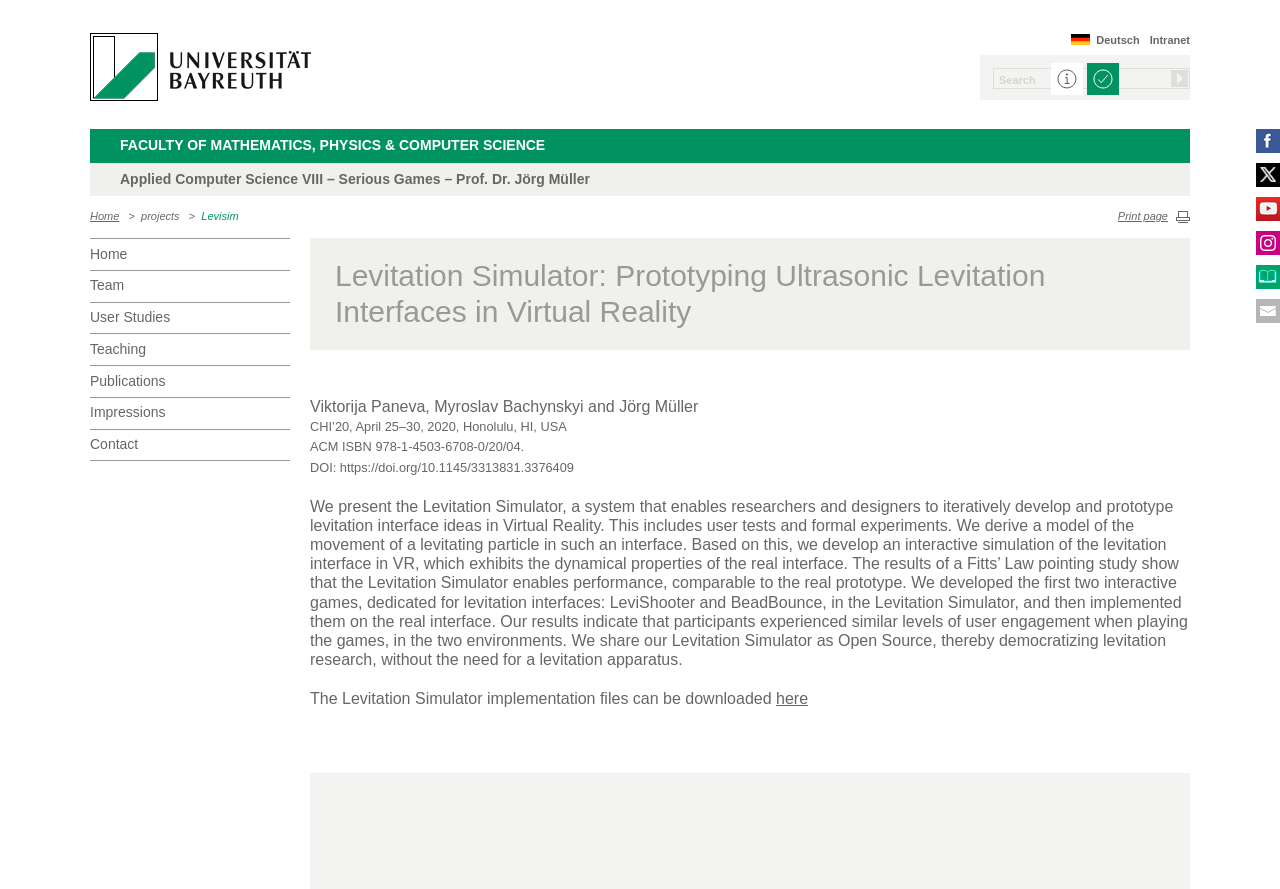Extract the heading text from the webpage.

Levitation Simulator: Prototyping Ultrasonic Levitation Interfaces in Virtual Reality